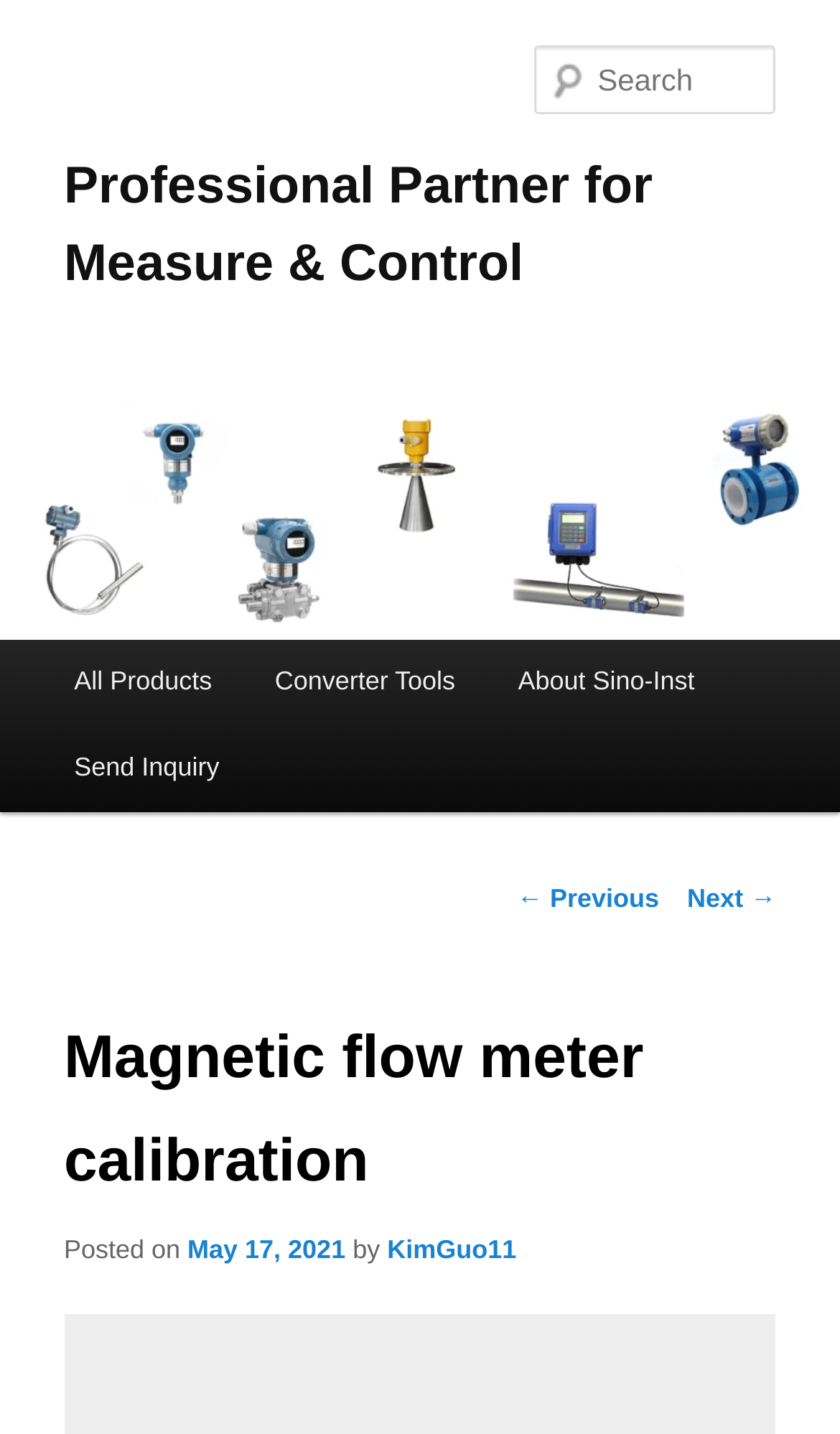Locate the bounding box coordinates of the element to click to perform the following action: 'View information about the 'Atlantus' ship'. The coordinates should be given as four float values between 0 and 1, in the form of [left, top, right, bottom].

None